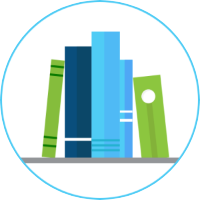Give a comprehensive caption for the image.

The image features a collection of stylized books arranged in a vibrant and colorful manner. The books vary in height and color, showcasing shades of green, blue, and teal. This illustration is framed within a light blue circular border, emphasizing the educational theme associated with knowledge and resources. The visual represents the concept of "Resources," likely linked to educational or informational materials relevant to biological products and agricultural practices. This image serves as an icon for accessing resources and information in a structured manner, inviting engagement and exploration.